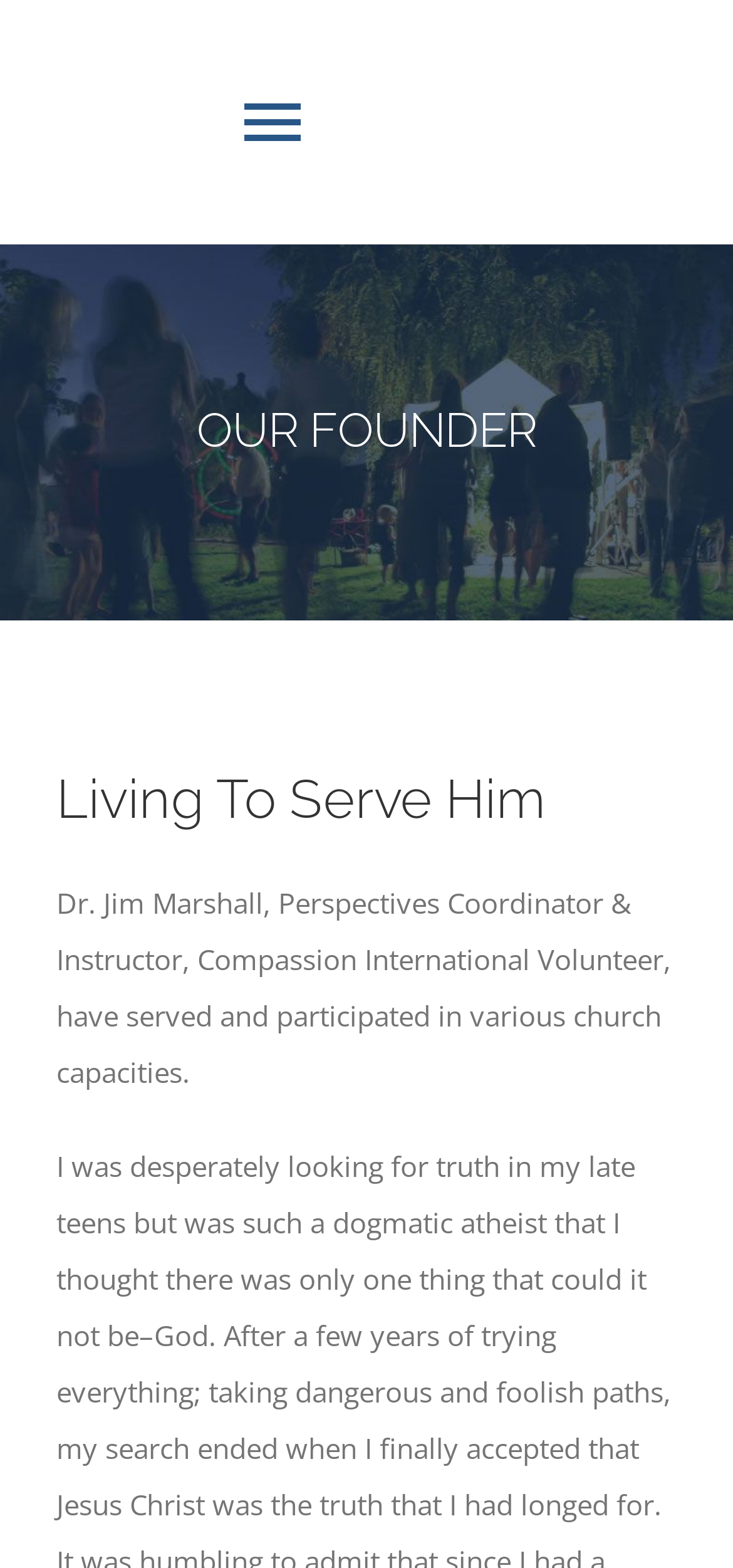Examine the image and give a thorough answer to the following question:
What is the name of the founder?

The question asks for the name of the founder, which can be found in the section 'OUR FOUNDER' on the webpage. The text 'Dr. Jim Marshall, Perspectives Coordinator & Instructor, Compassion International Volunteer, have served and participated in various church capacities.' is located under the heading 'Living To Serve Him', which suggests that Dr. Jim Marshall is the founder.